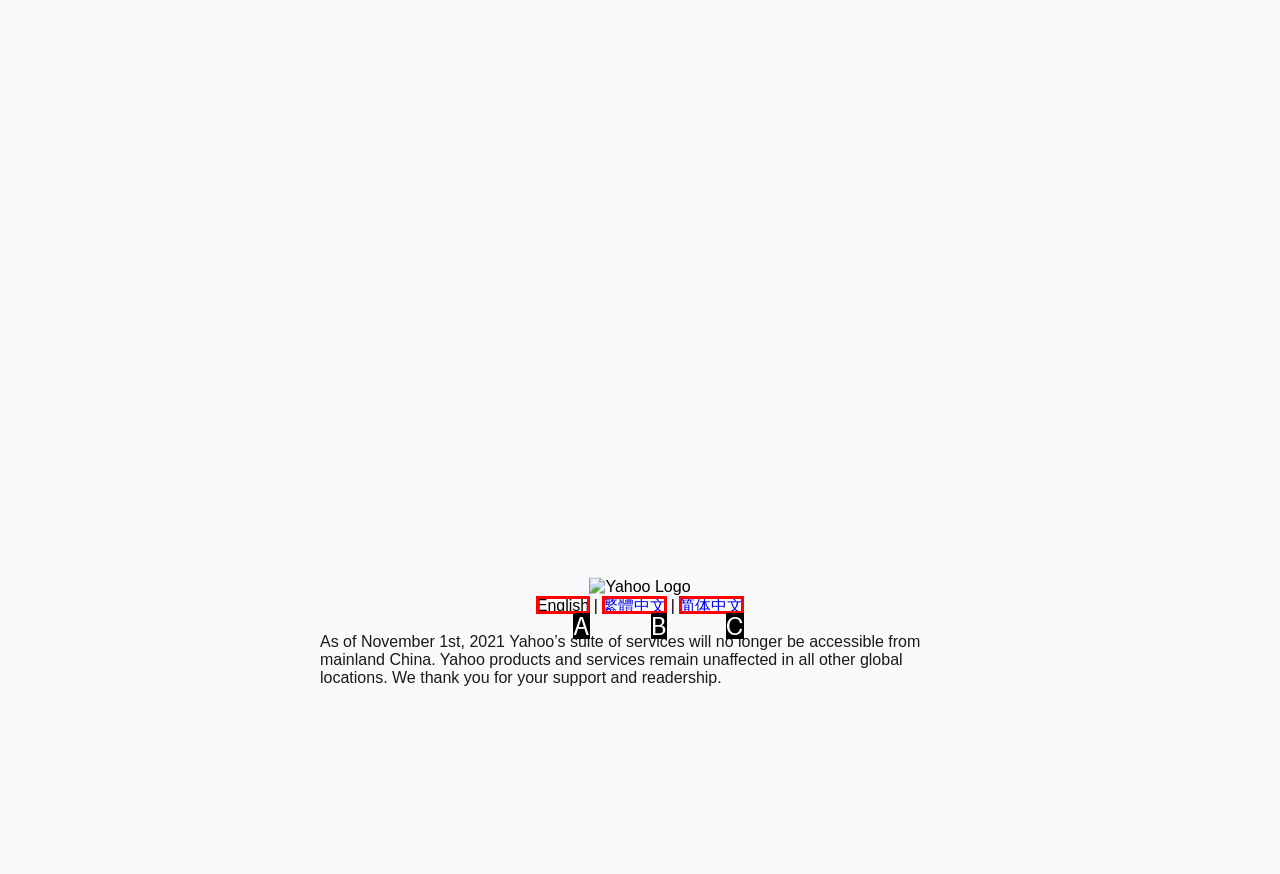Determine which option matches the description: 繁體中文. Answer using the letter of the option.

B